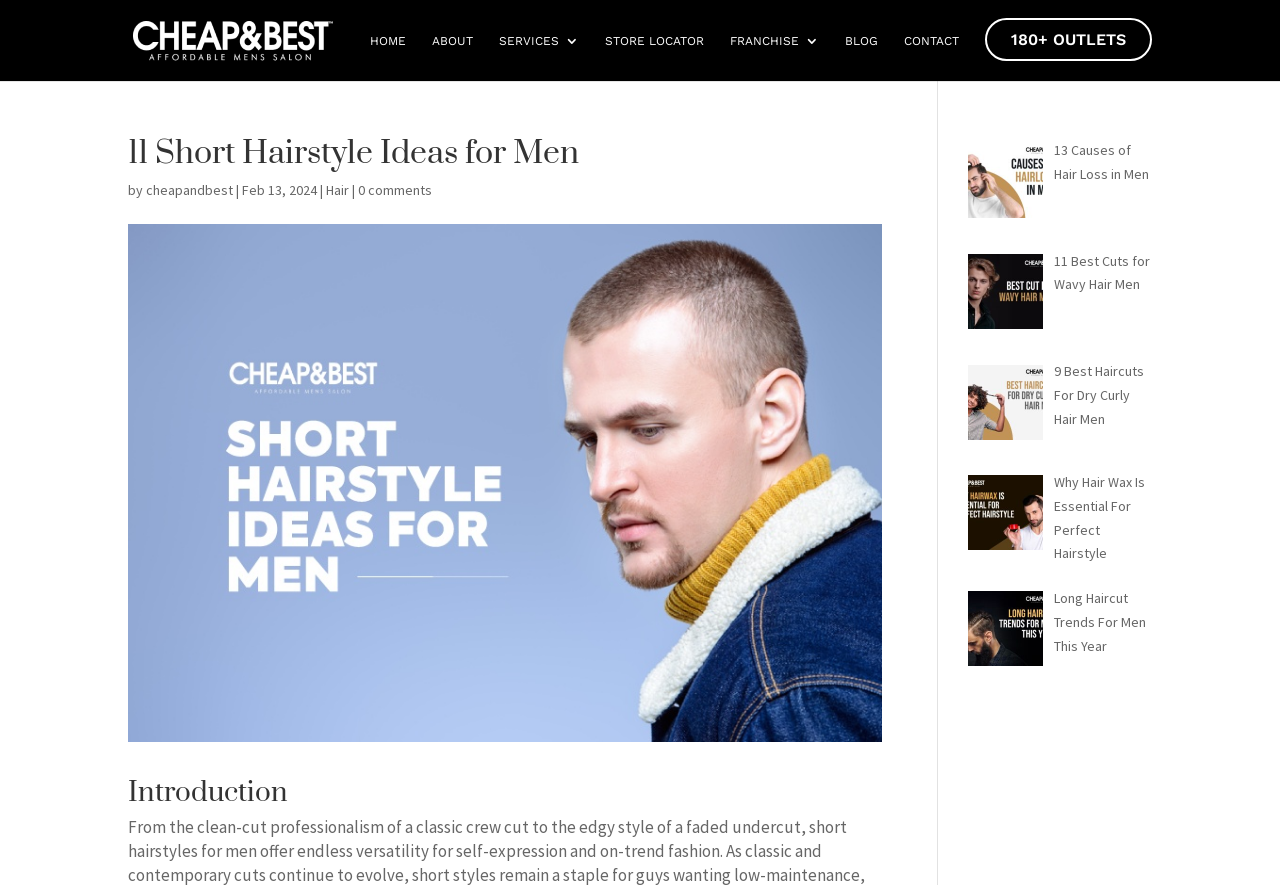Can you determine the main header of this webpage?

11 Short Hairstyle Ideas for Men